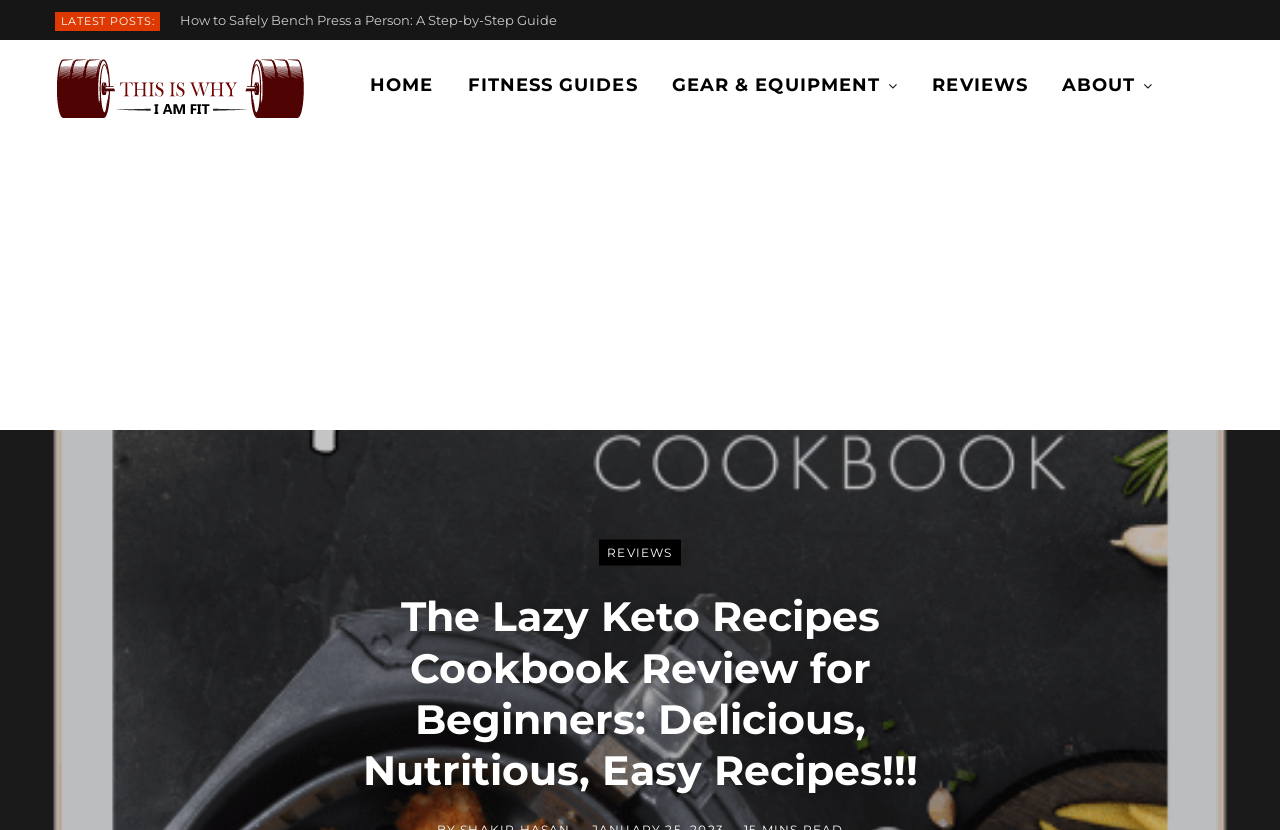Identify the bounding box coordinates of the part that should be clicked to carry out this instruction: "visit the 'REVIEWS' page".

[0.717, 0.048, 0.815, 0.157]